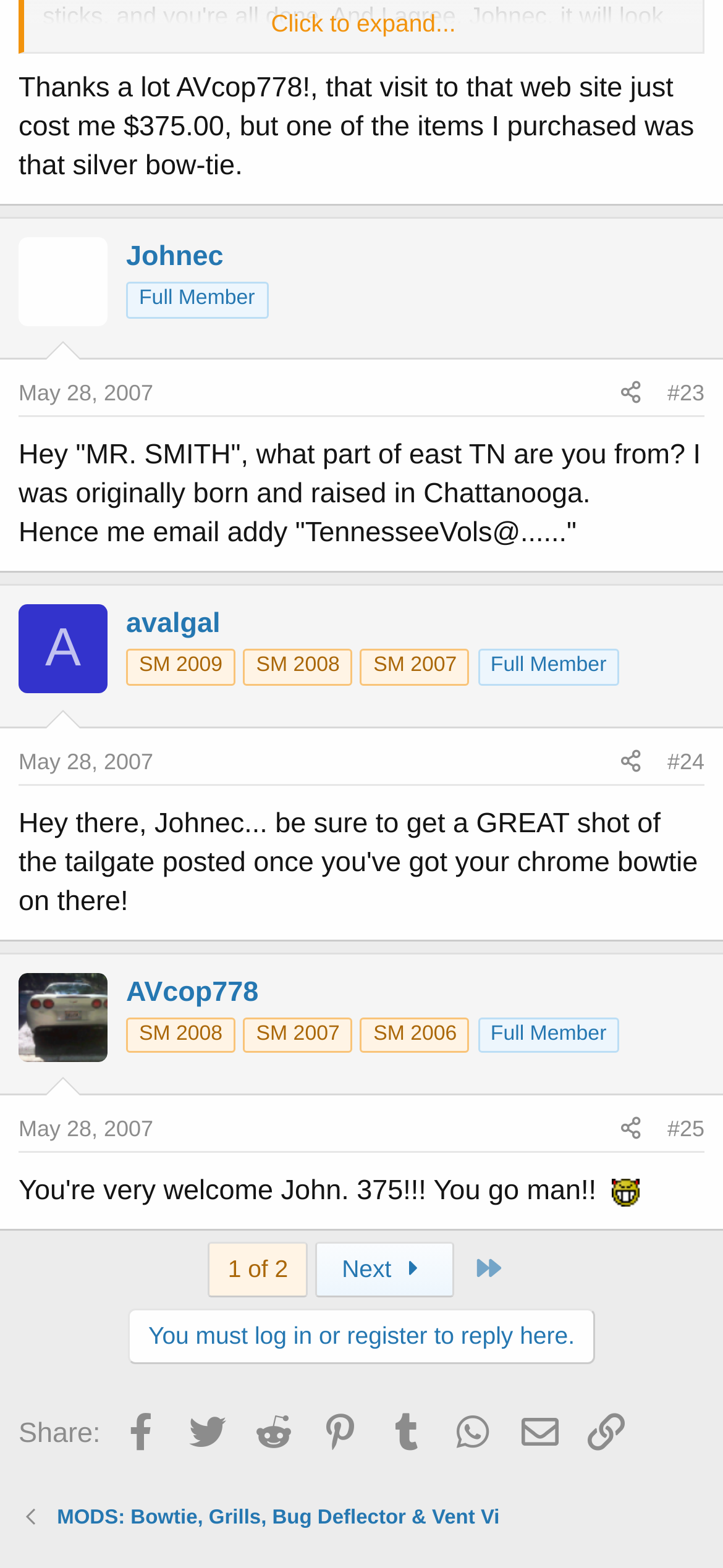How many pages are there in this thread?
Please give a detailed and elaborate answer to the question based on the image.

I found a button at the bottom of the webpage that says '1 of 2', which suggests that there are 2 pages in this thread. The button is likely a pagination button that allows users to navigate between the two pages.